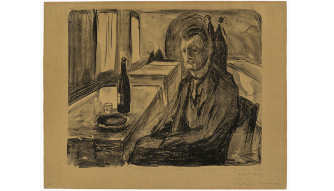Offer a detailed explanation of the image.

The image showcases Edvard Munch's "Self-portrait," created between 1925 and 1926. This work is characterized by Munch's expressive brushwork and exploration of psychological depth, typical of his style. The self-portrait depicts the artist seated at a table, with a somber expression that reflects introspection. A bottle and a plate are placed on the table, suggesting themes of solitude and contemplation. The background features figures that add a narrative layer, potentially symbolizing the presence of society contrasted with the artist's inner world. This piece is part of the exhibition "Scandinavian Pain" at Moderna Museet in Malmö, highlighting Munch's significant impact on modern art. The photograph capturing this artwork was taken by Prallan Allsten.